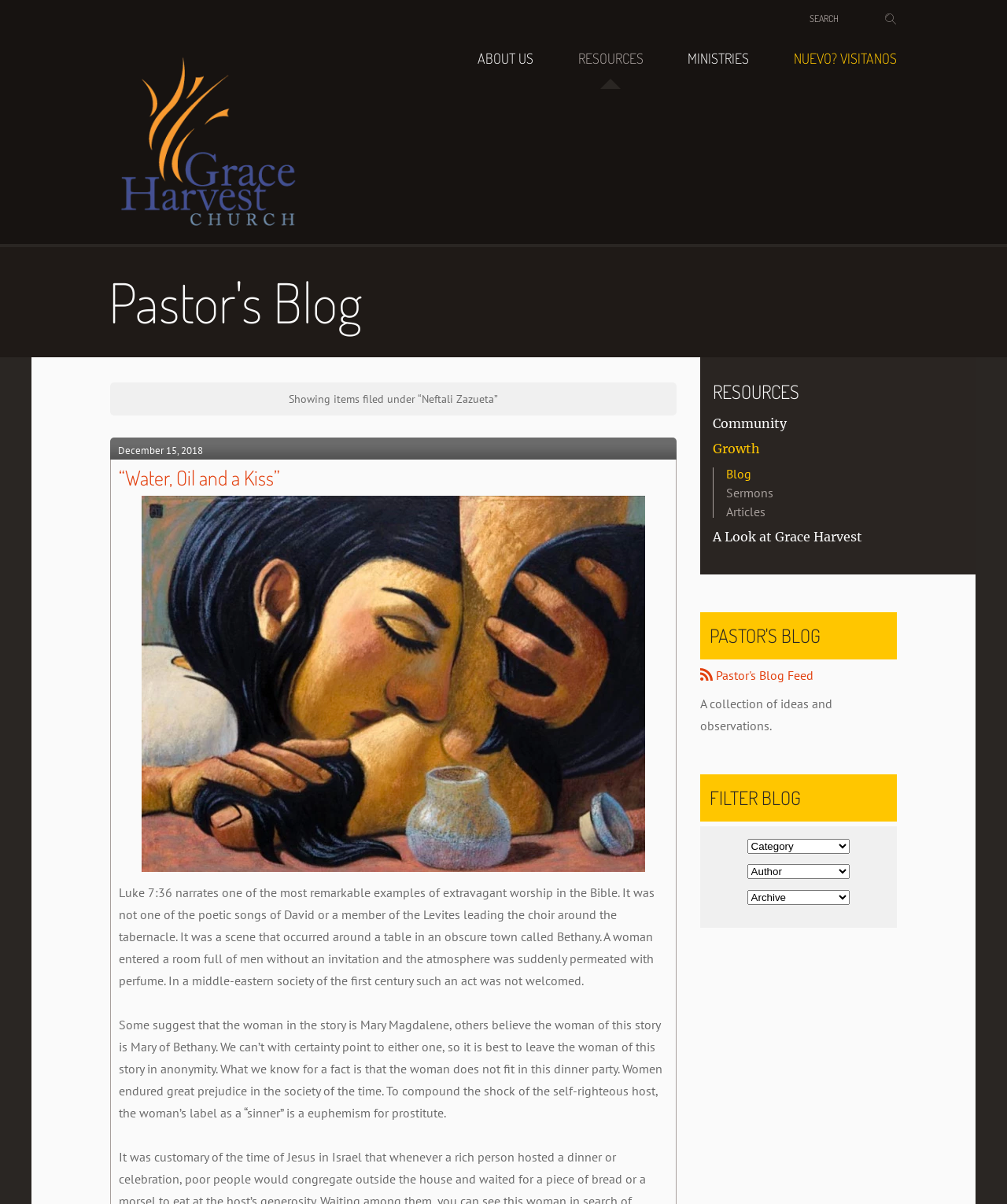Determine the bounding box coordinates of the clickable region to carry out the instruction: "Visit the ABOUT US page".

[0.455, 0.037, 0.549, 0.074]